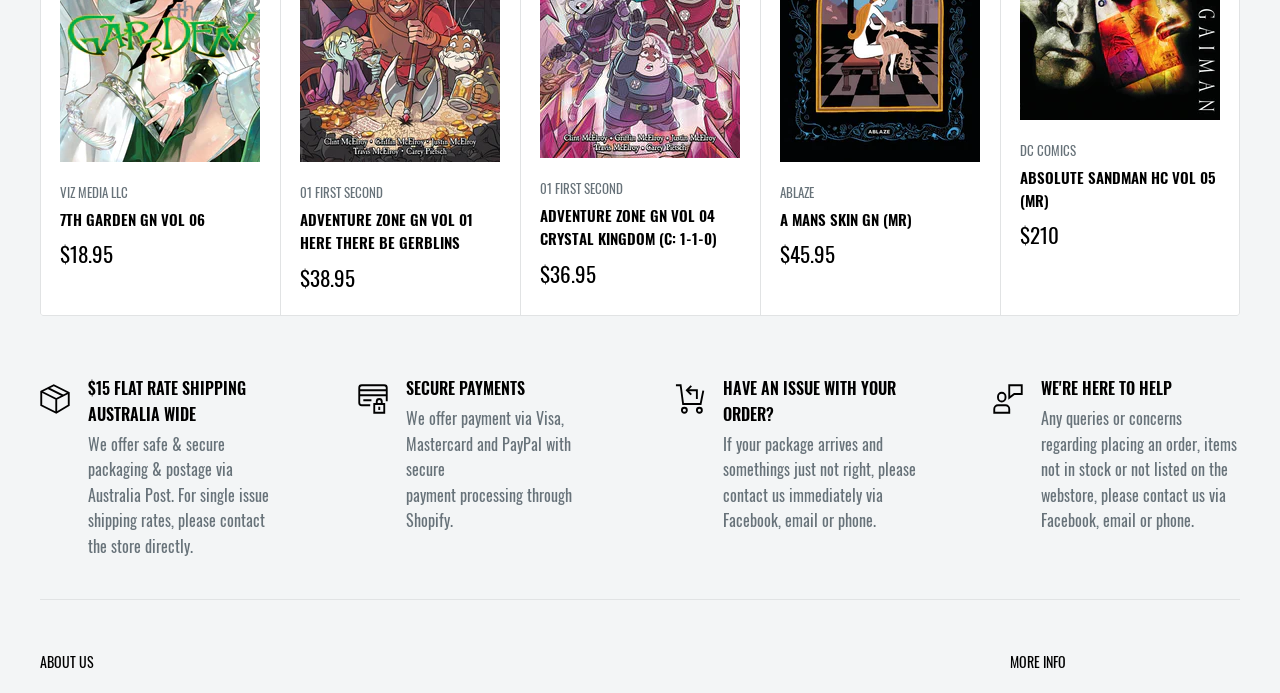Please find the bounding box coordinates of the clickable region needed to complete the following instruction: "Click on ABOUT US". The bounding box coordinates must consist of four float numbers between 0 and 1, i.e., [left, top, right, bottom].

[0.031, 0.939, 0.734, 0.973]